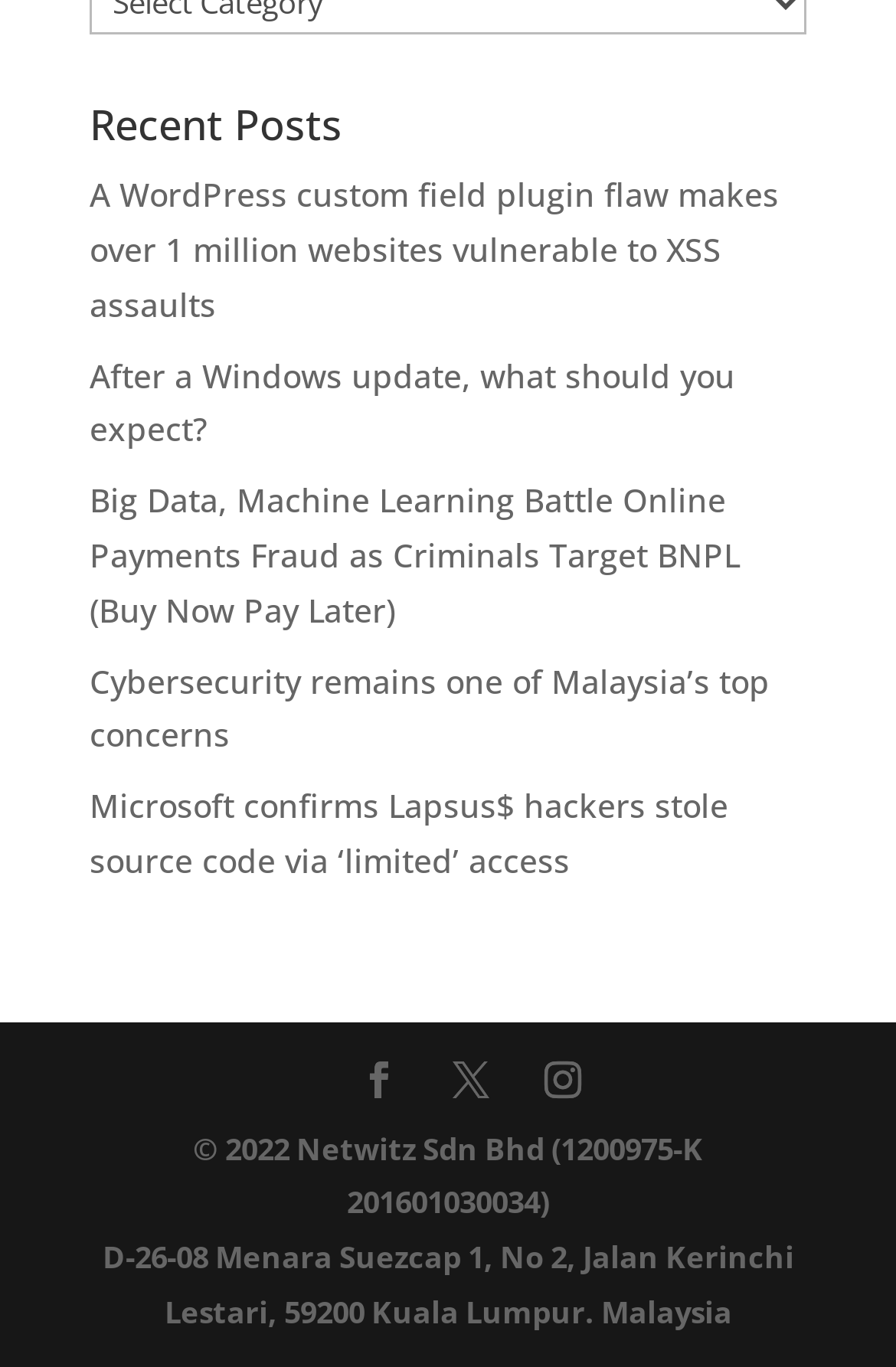Use a single word or phrase to answer the question:
What is the address of the company?

D-26-08 Menara Suezcap 1, No 2, Jalan Kerinchi Lestari, 59200 Kuala Lumpur. Malaysia